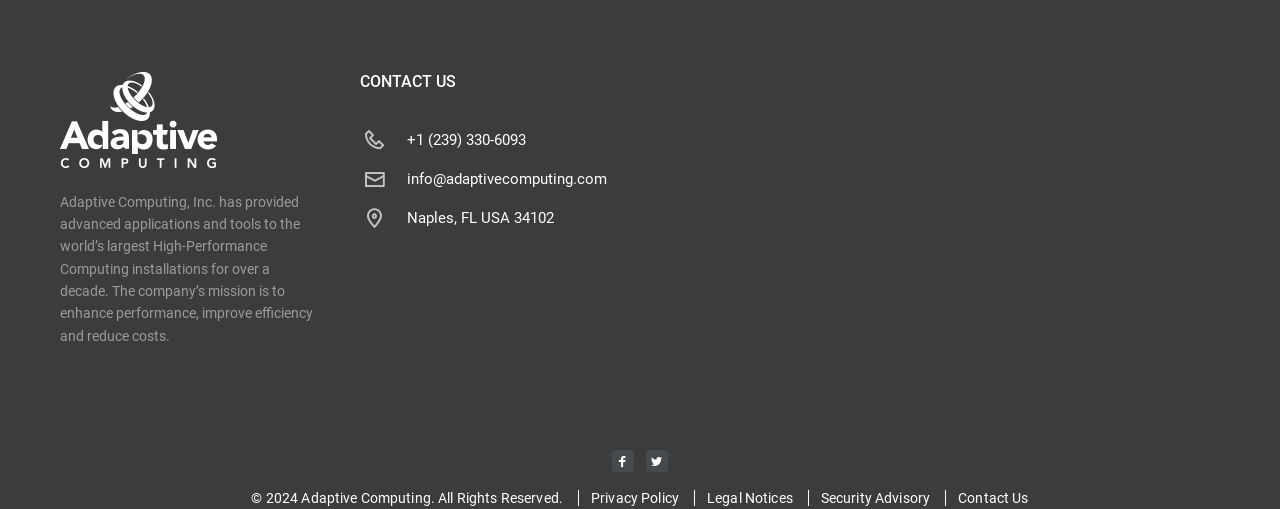Please identify the bounding box coordinates of the element's region that needs to be clicked to fulfill the following instruction: "Contact Adaptive Computing via phone". The bounding box coordinates should consist of four float numbers between 0 and 1, i.e., [left, top, right, bottom].

[0.318, 0.179, 0.411, 0.246]